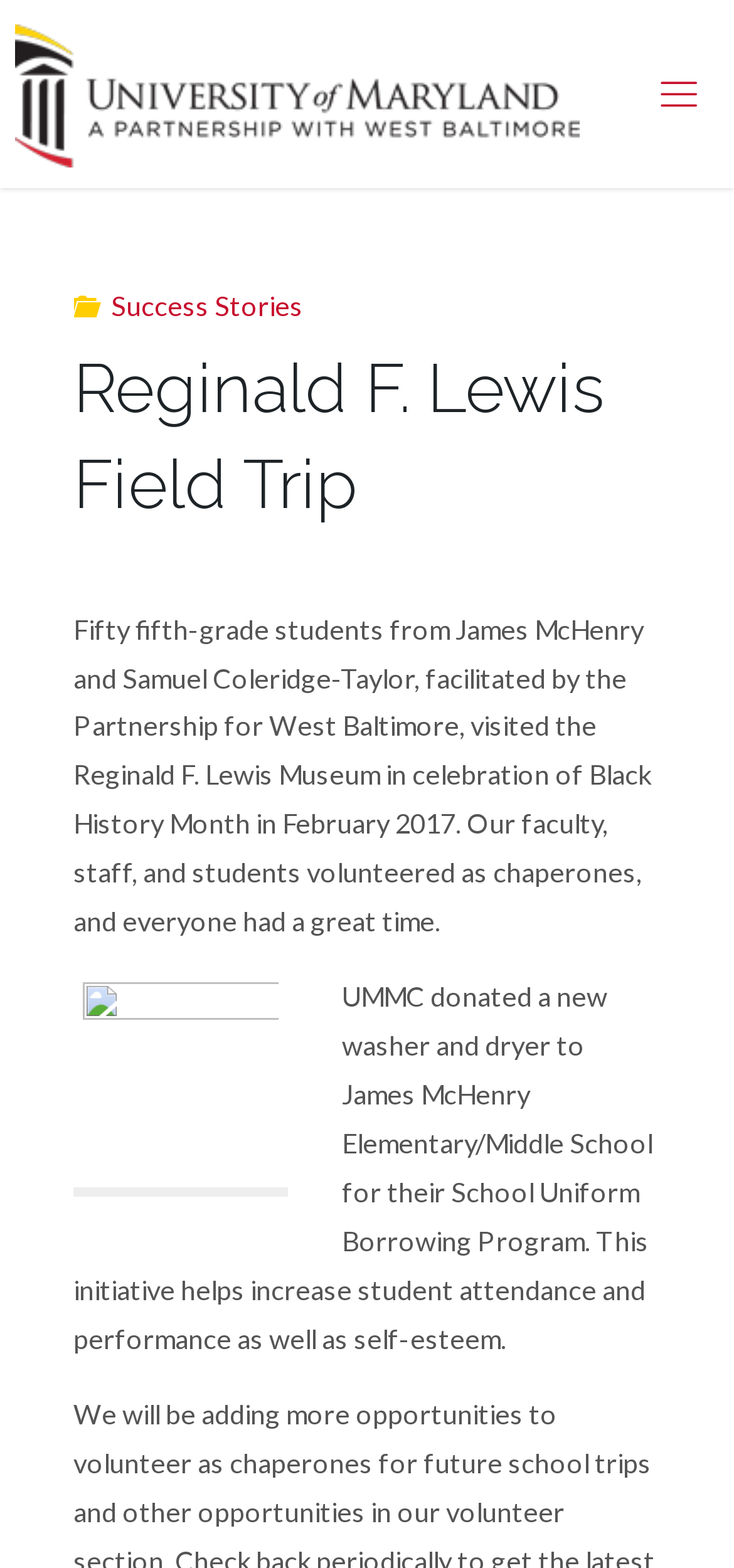Please find the top heading of the webpage and generate its text.

Reginald F. Lewis Field Trip